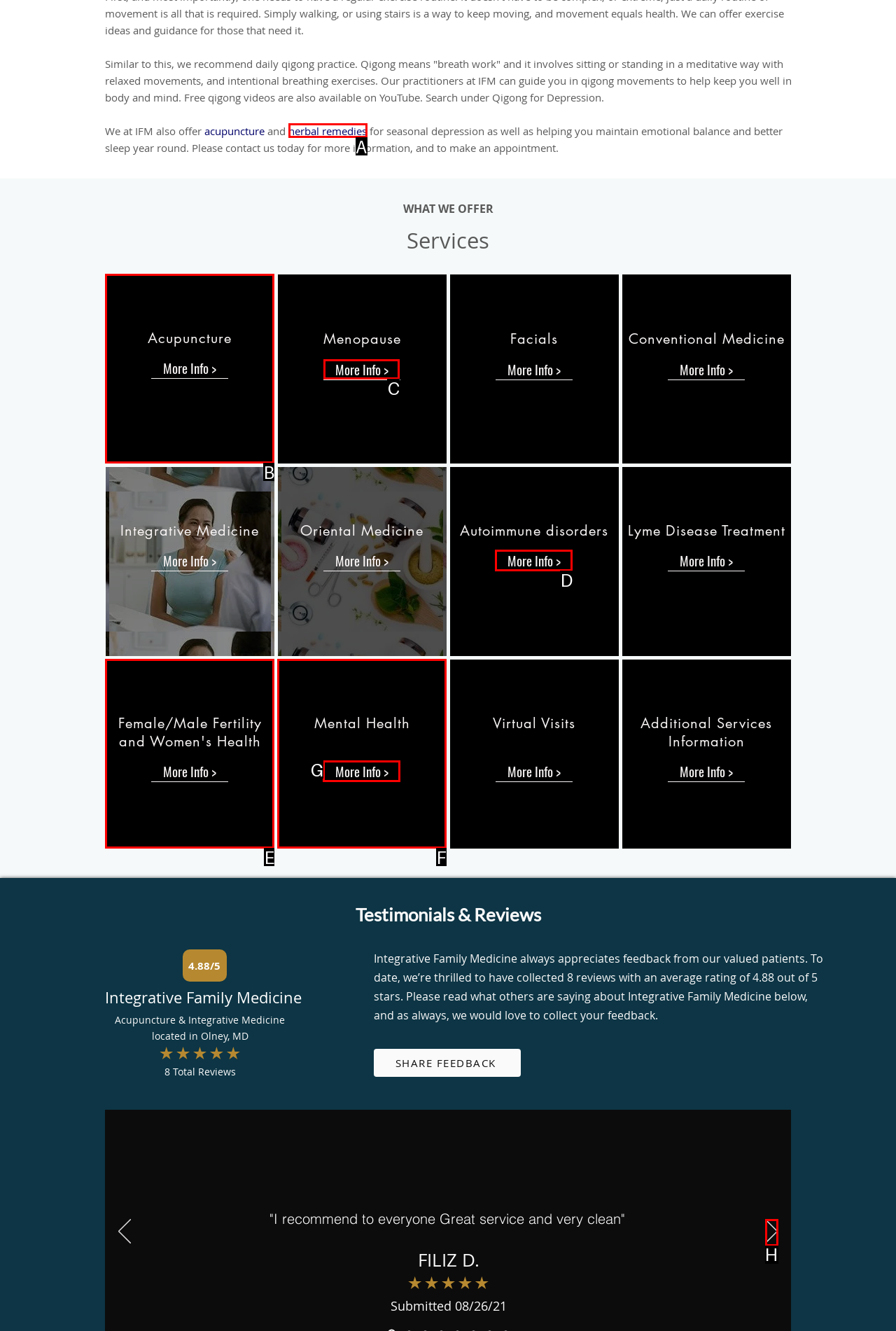Choose the HTML element that needs to be clicked for the given task: Get more information about Menopause Respond by giving the letter of the chosen option.

C